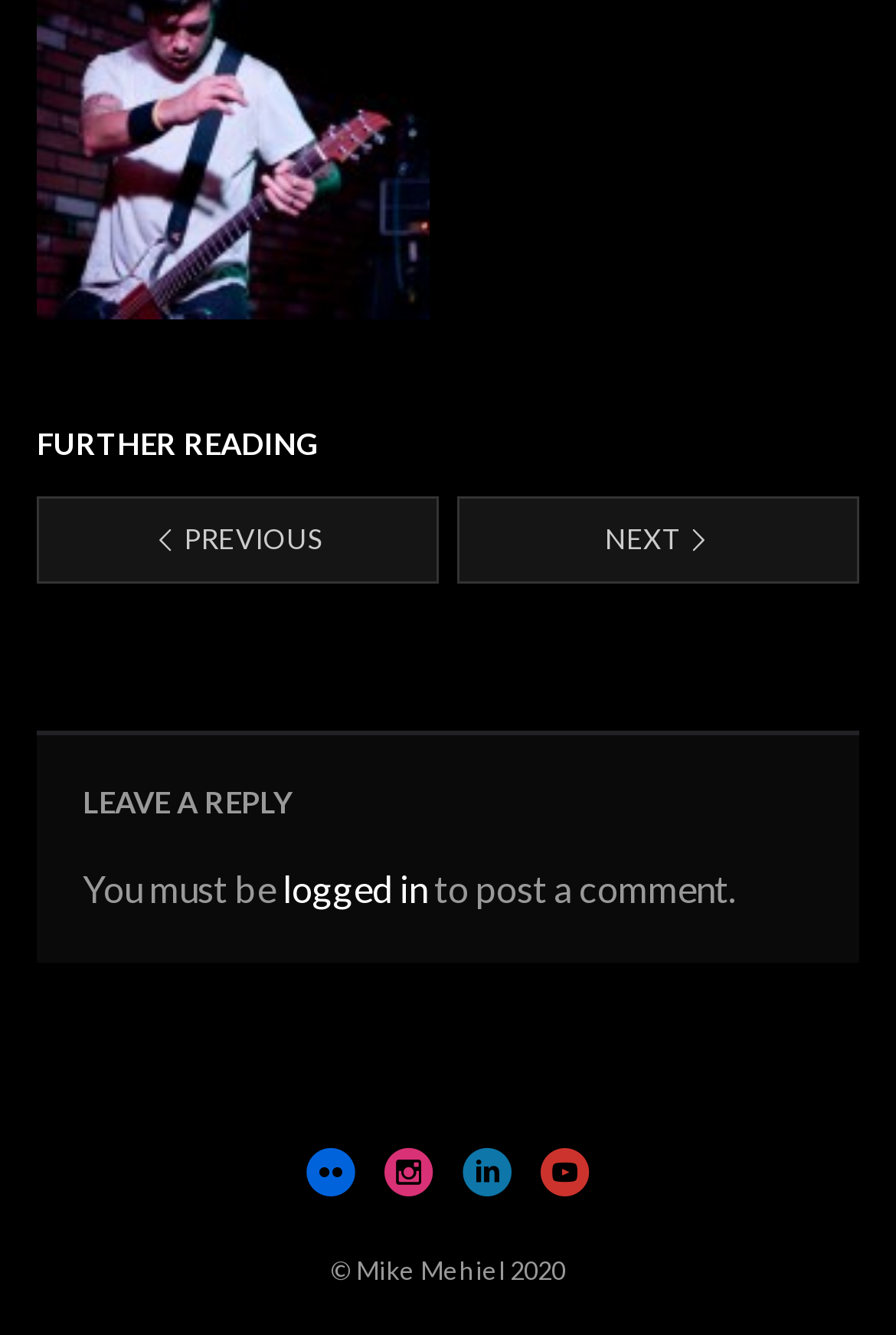Provide the bounding box coordinates for the UI element described in this sentence: "logged in". The coordinates should be four float values between 0 and 1, i.e., [left, top, right, bottom].

[0.315, 0.649, 0.477, 0.682]